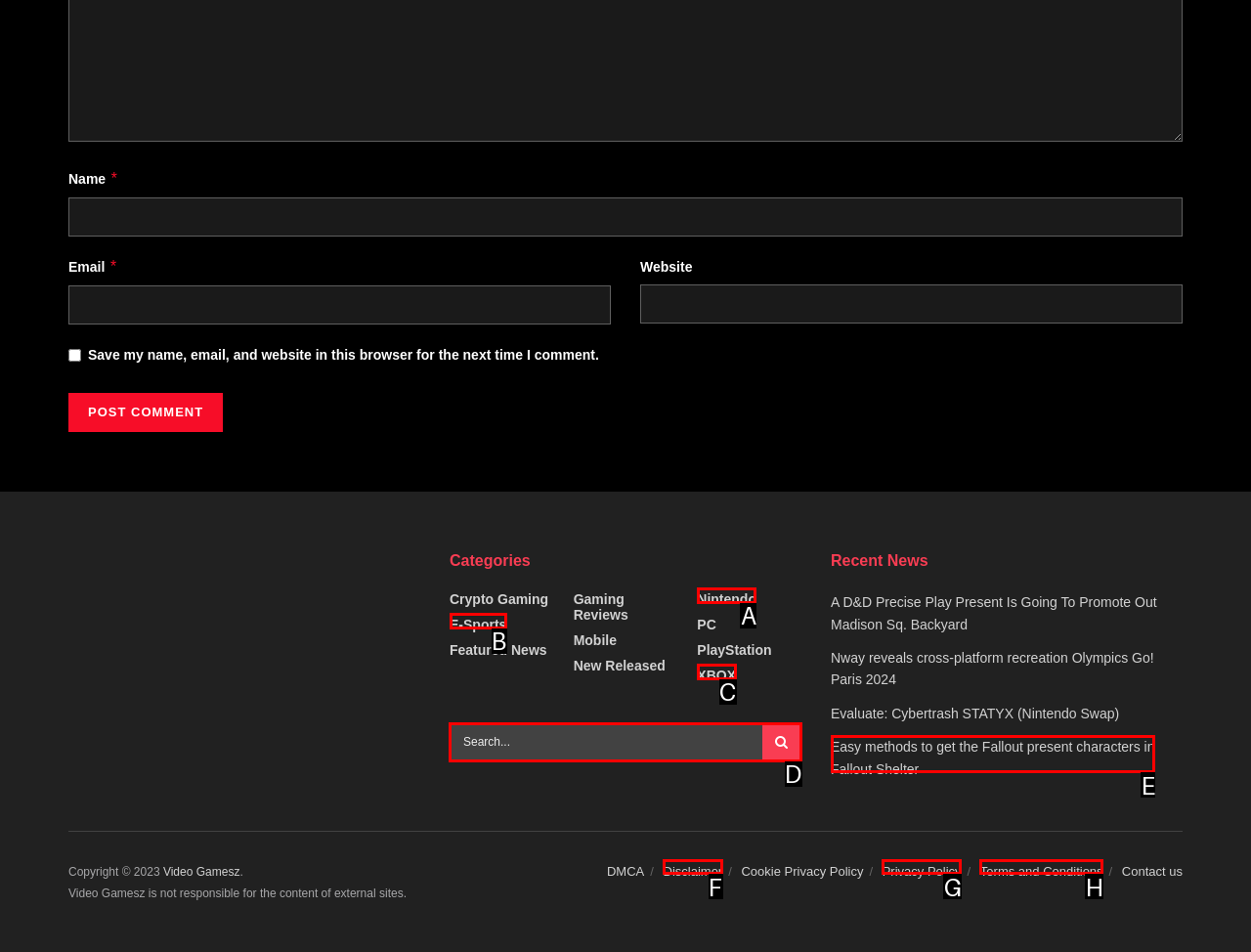Pick the right letter to click to achieve the task: Search for something
Answer with the letter of the correct option directly.

D